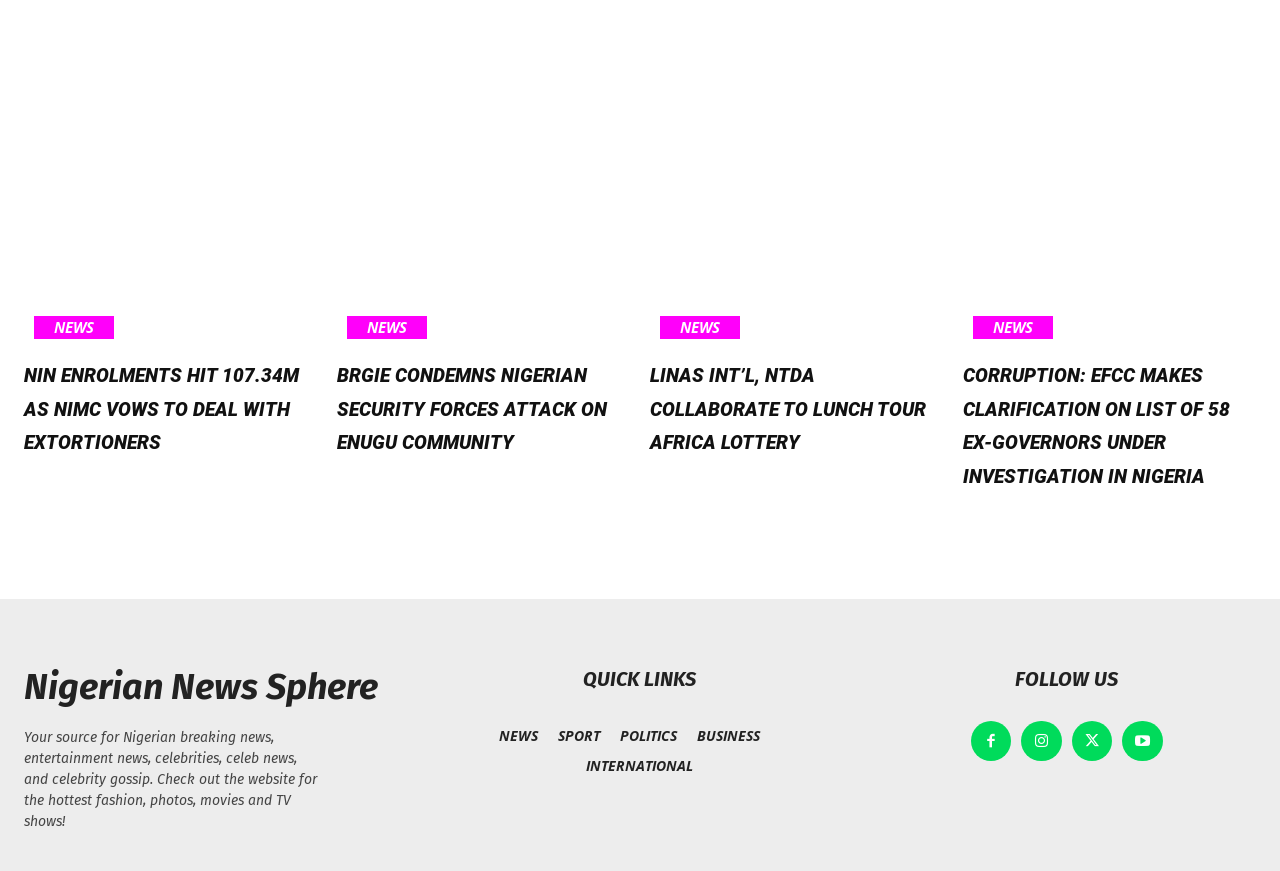What is the main topic of the webpage?
Please provide a single word or phrase answer based on the image.

Nigerian News